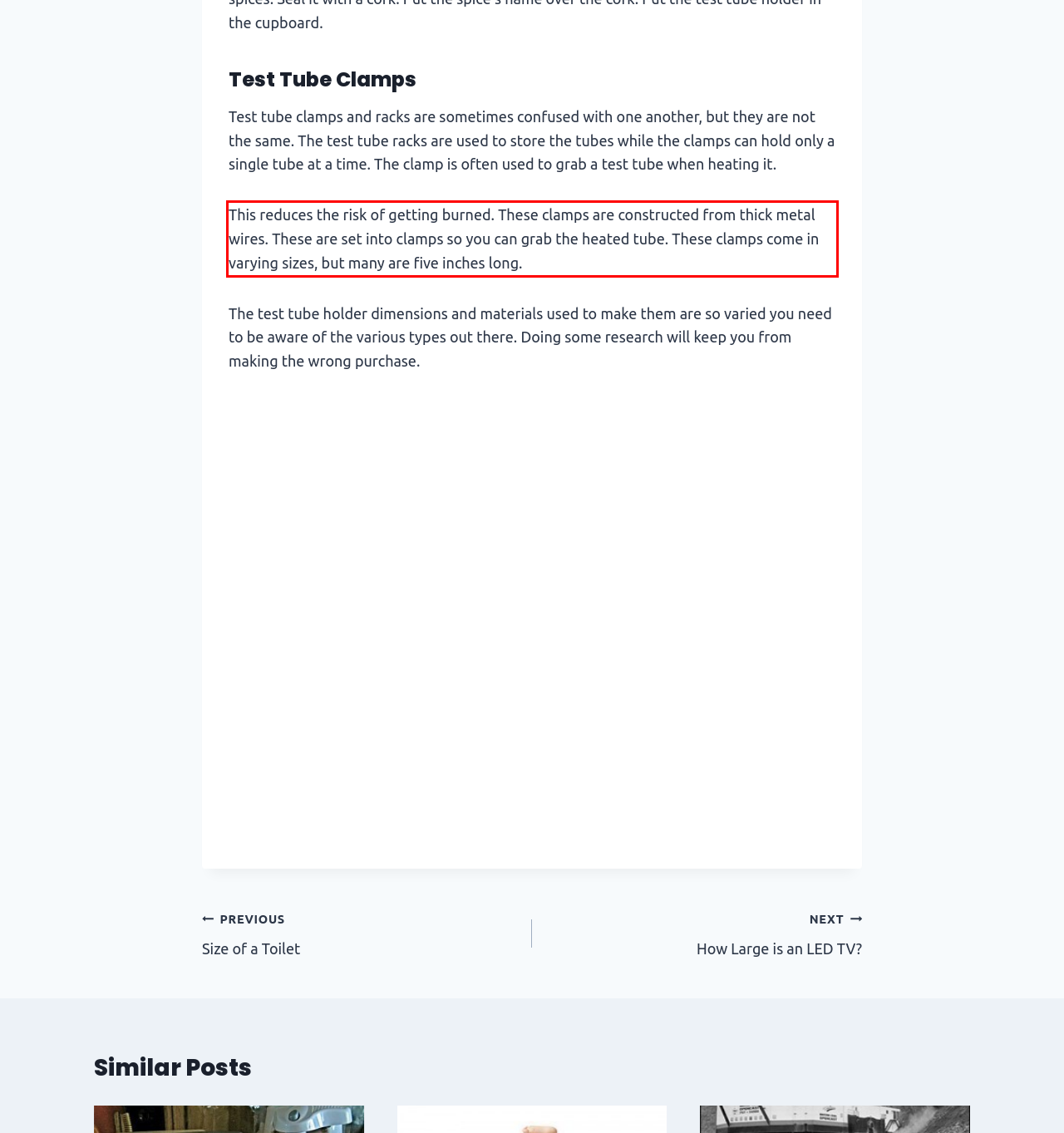Given a screenshot of a webpage, identify the red bounding box and perform OCR to recognize the text within that box.

This reduces the risk of getting burned. These clamps are constructed from thick metal wires. These are set into clamps so you can grab the heated tube. These clamps come in varying sizes, but many are five inches long.